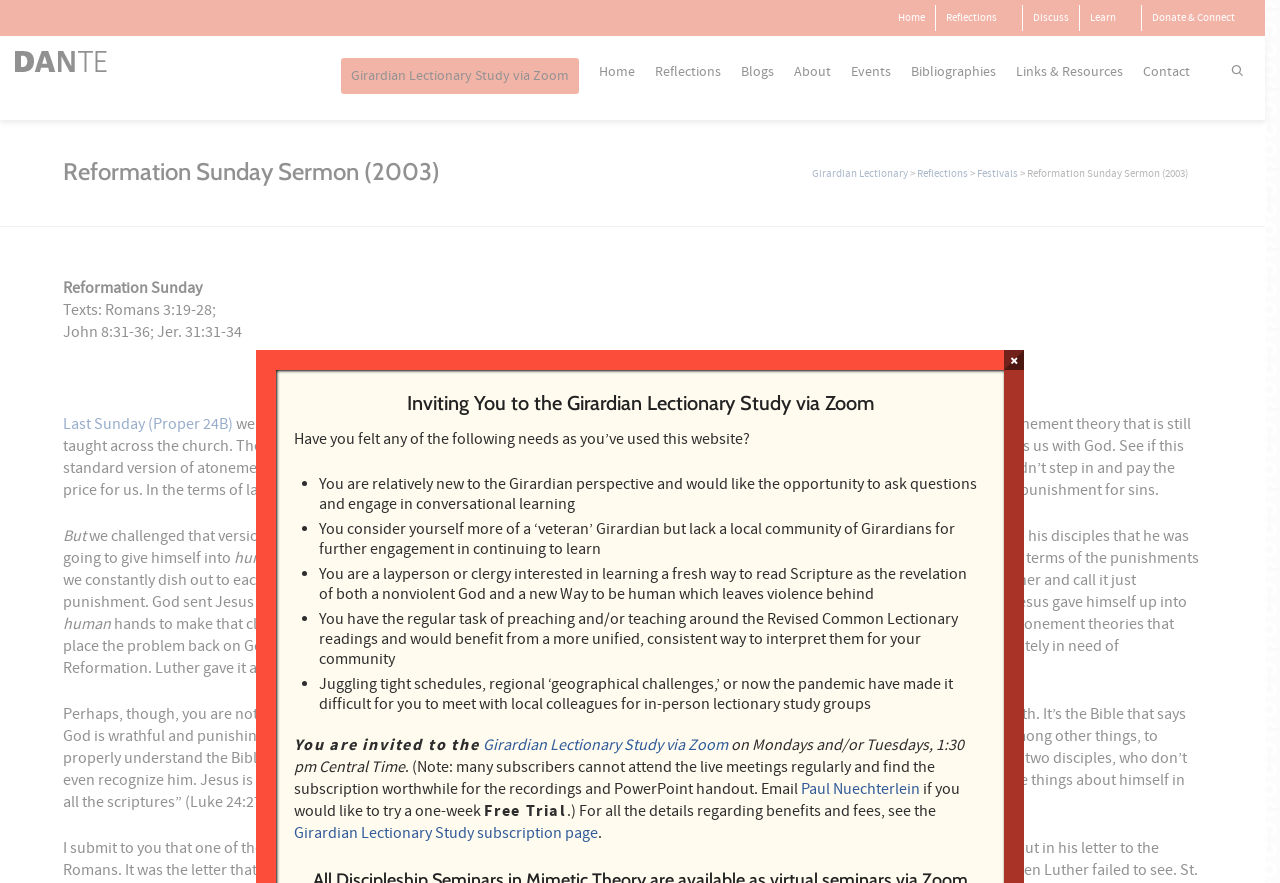How many links are there in the navigation menu?
Please provide a single word or phrase as the answer based on the screenshot.

13